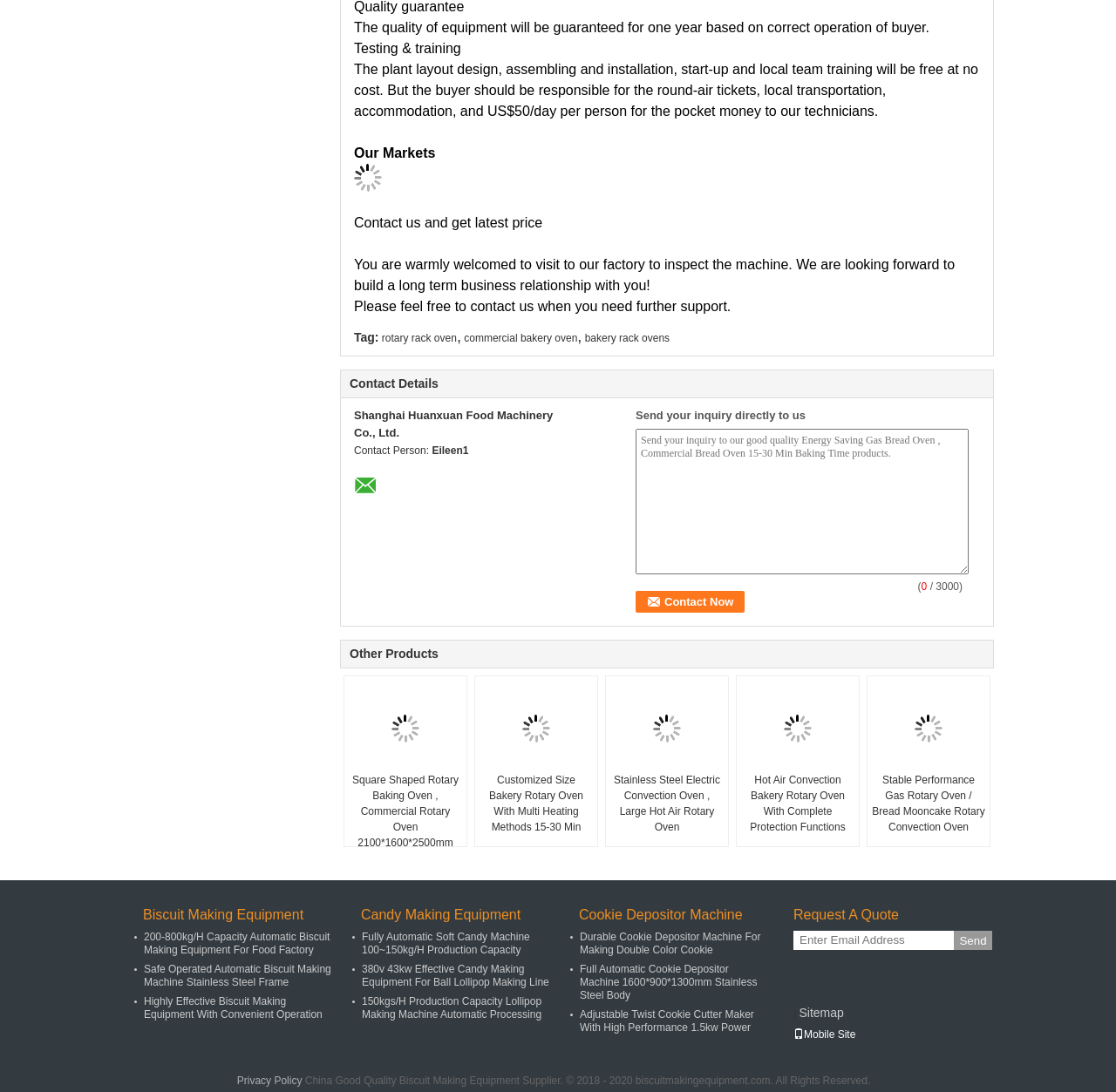Please predict the bounding box coordinates of the element's region where a click is necessary to complete the following instruction: "View product details of Customized Size Bakery Rotary Oven With Multi Heating Methods". The coordinates should be represented by four float numbers between 0 and 1, i.e., [left, top, right, bottom].

[0.426, 0.627, 0.535, 0.707]